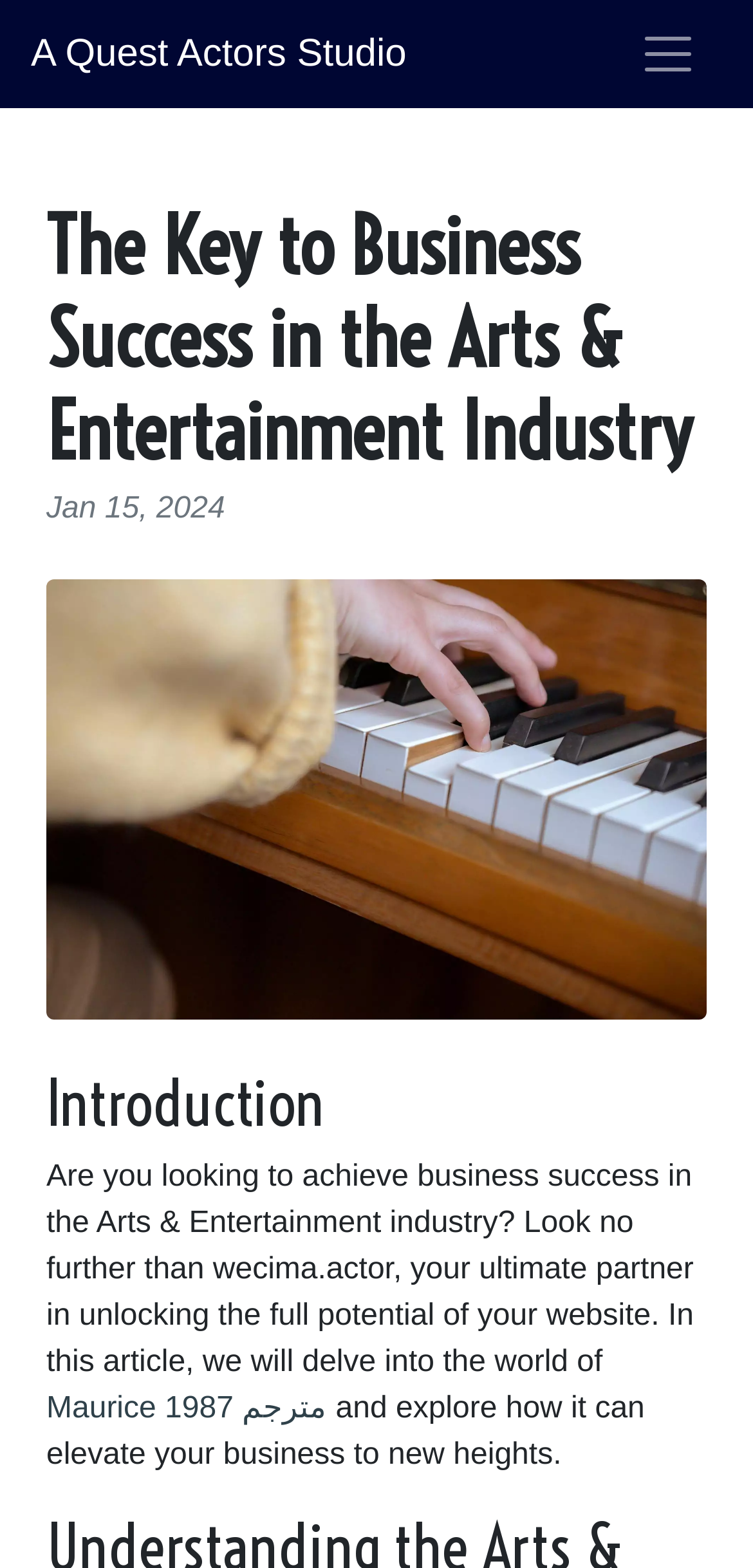What is the title of the first section?
Provide a concise answer using a single word or phrase based on the image.

Introduction